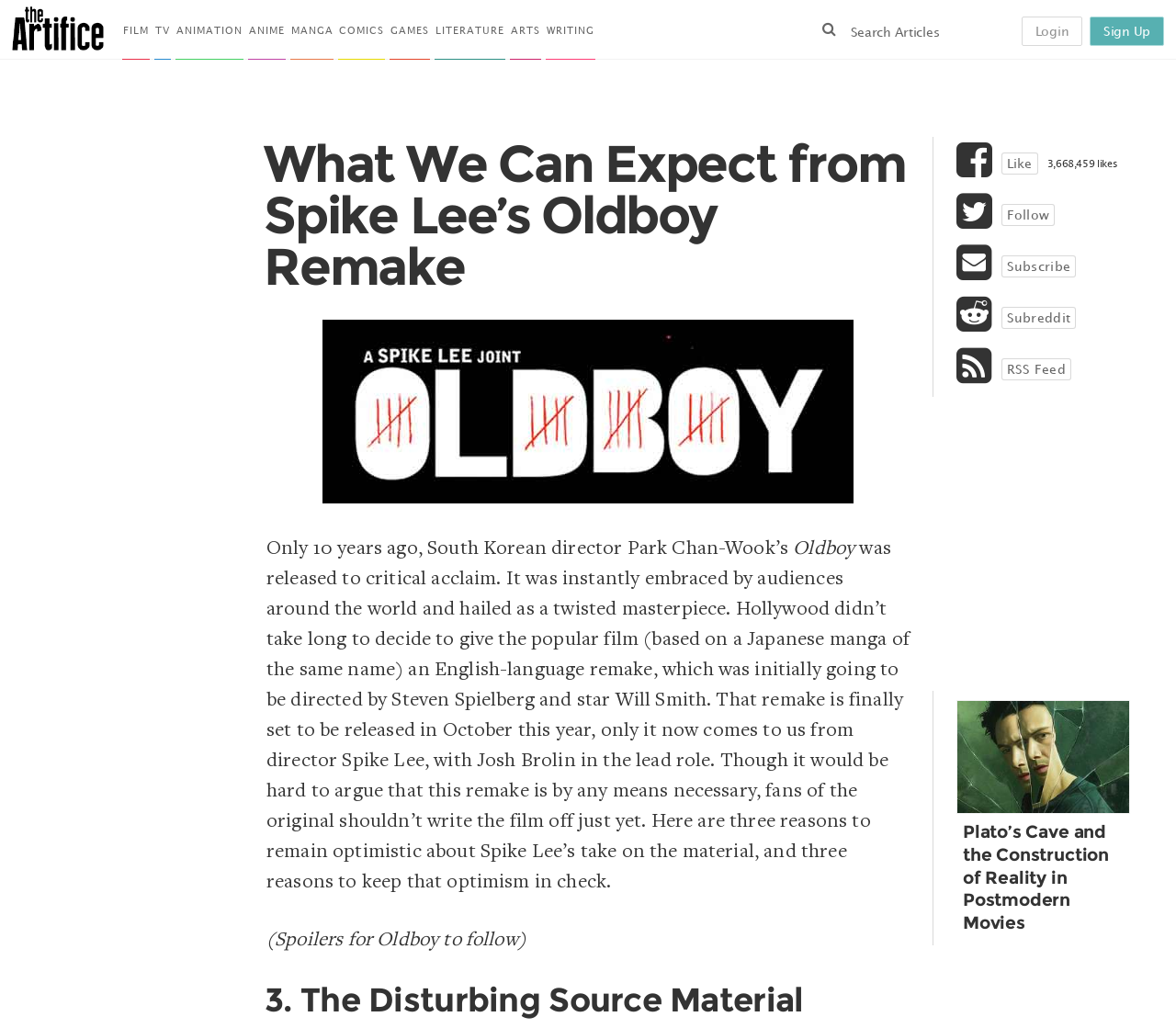Examine the image carefully and respond to the question with a detailed answer: 
Who is the director of the original Oldboy?

The director of the original Oldboy is mentioned in the text as 'South Korean director Park Chan-Wook', which indicates that Park Chan-Wook is the director of the original film.